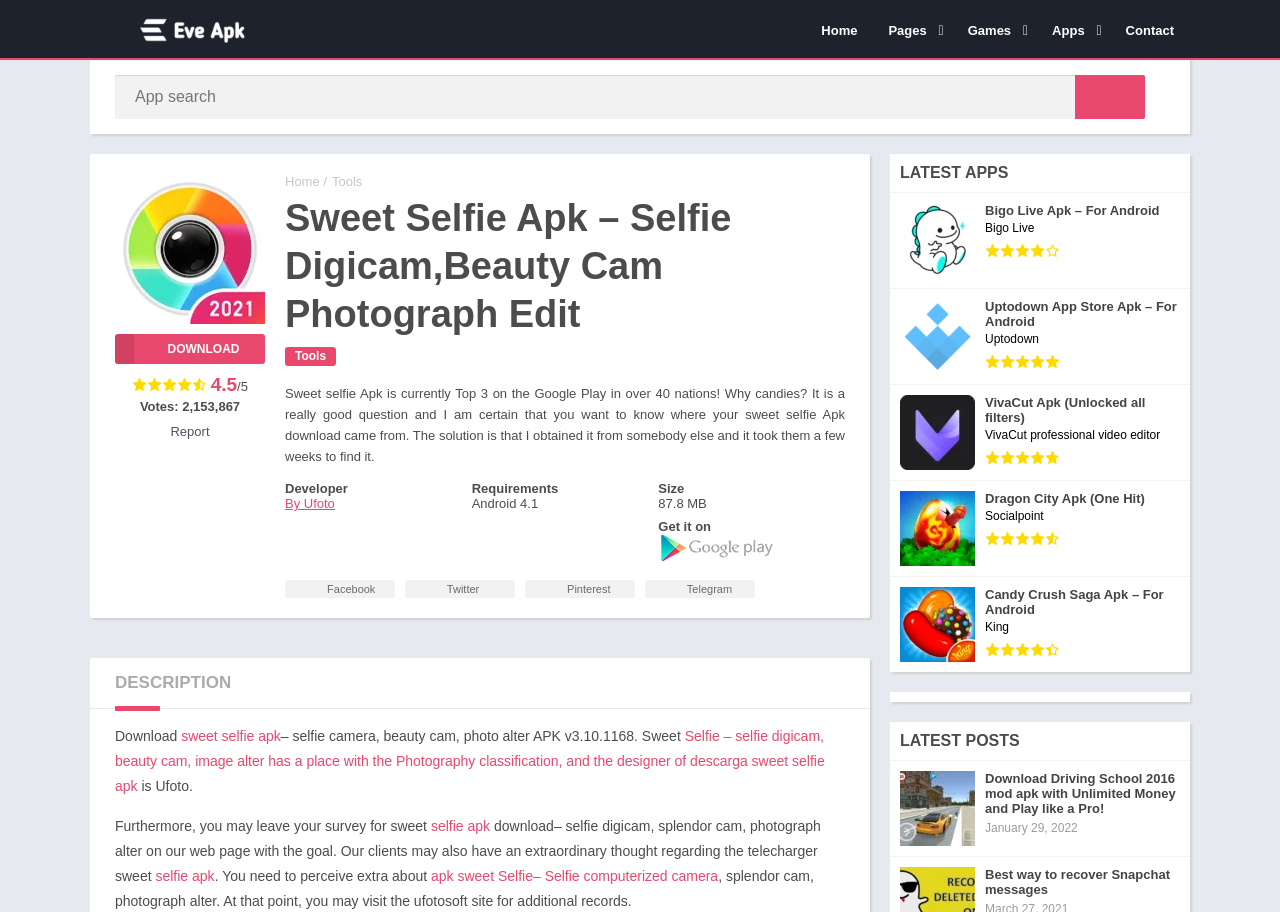With reference to the screenshot, provide a detailed response to the question below:
What is the developer of Sweet Selfie Apk?

I found the developer of Sweet Selfie Apk by looking at the text 'By Ufoto' which is located below the 'Developer' section.